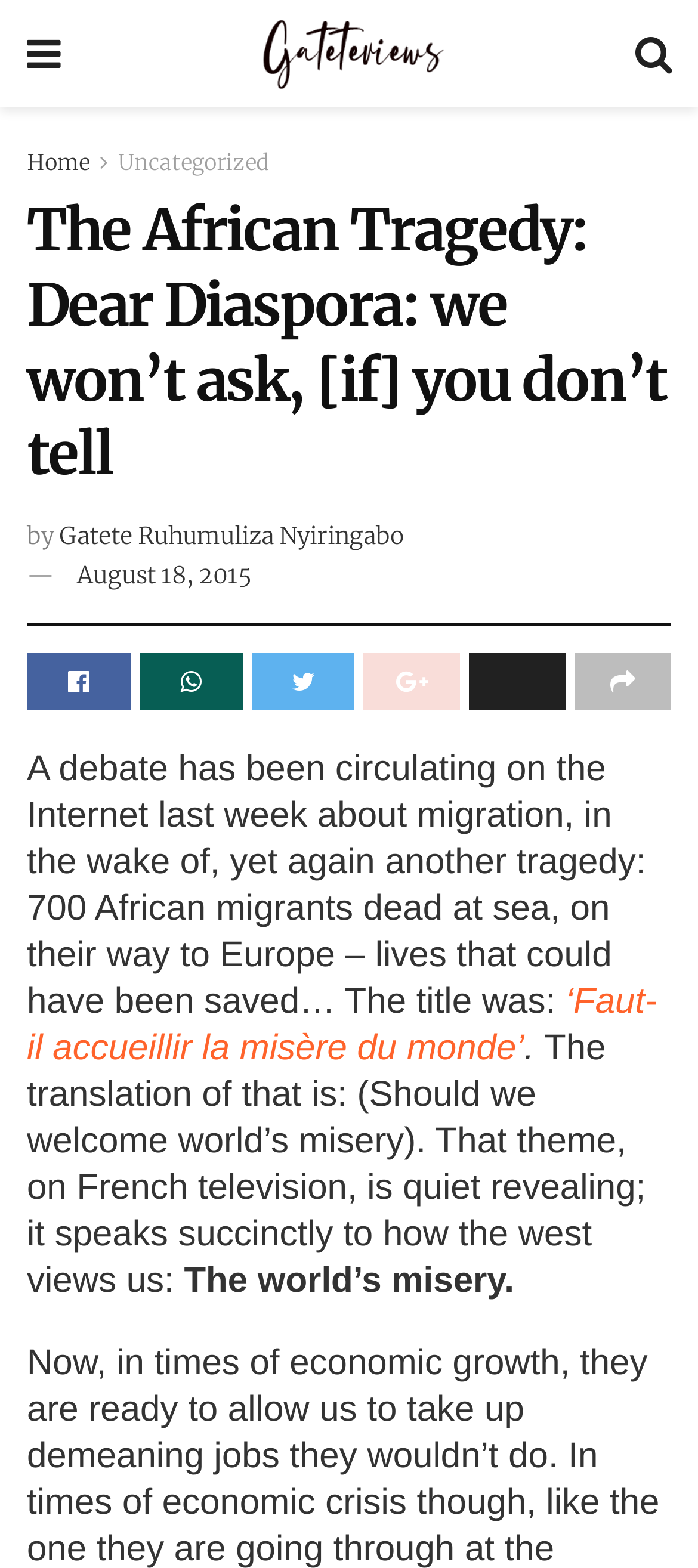Using the image as a reference, answer the following question in as much detail as possible:
What is the topic of debate mentioned in the article?

The article mentions a debate circulating on the internet about migration, specifically in the context of African migrants trying to reach Europe.